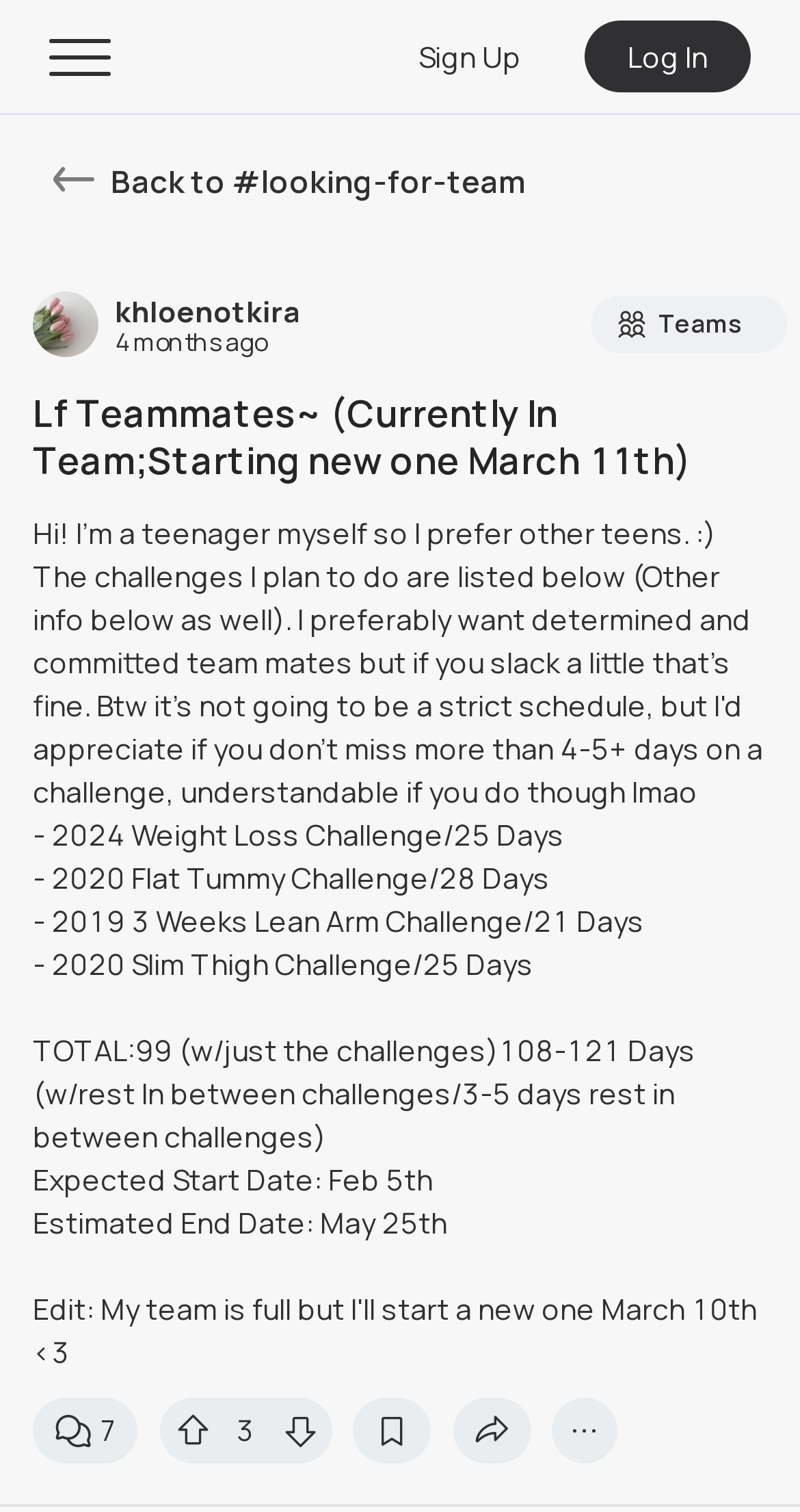Please find the bounding box coordinates of the element's region to be clicked to carry out this instruction: "View 'Recipes'".

[0.062, 0.376, 0.282, 0.43]